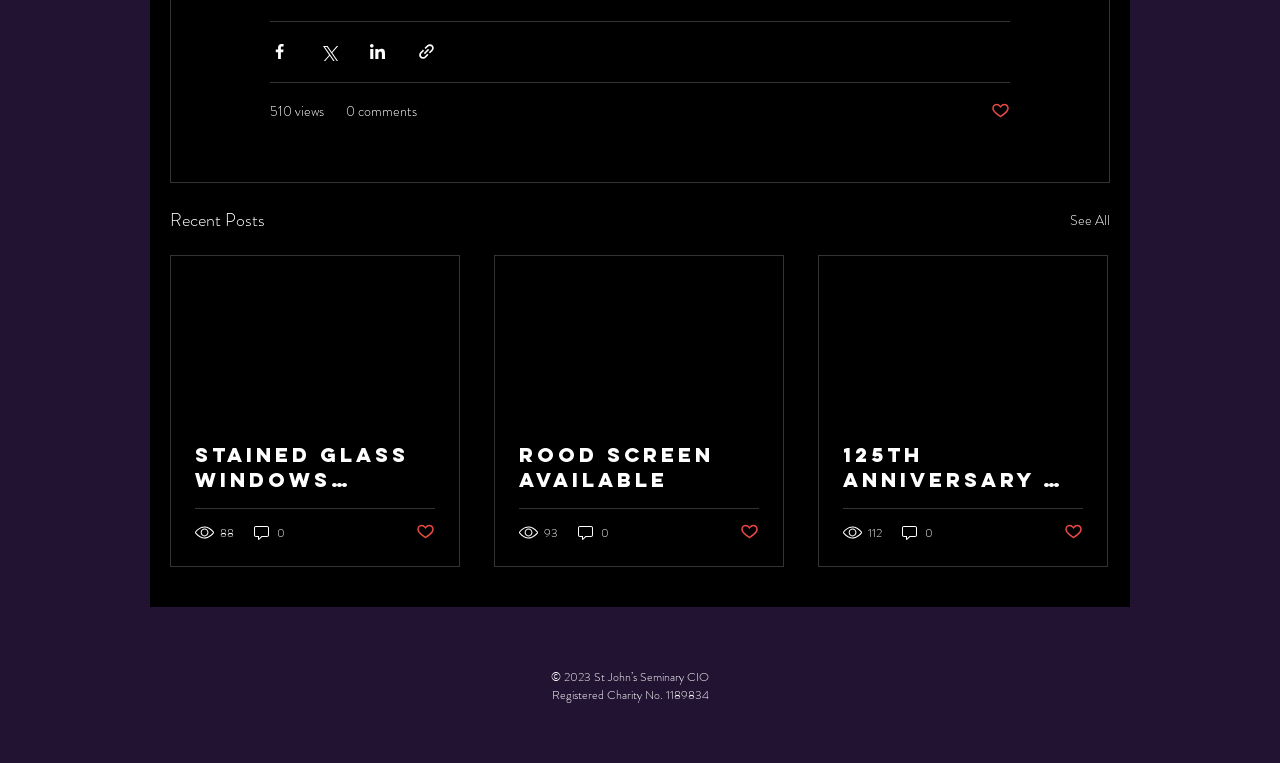Identify the bounding box of the HTML element described as: "Rood Screen Available".

[0.405, 0.579, 0.593, 0.644]